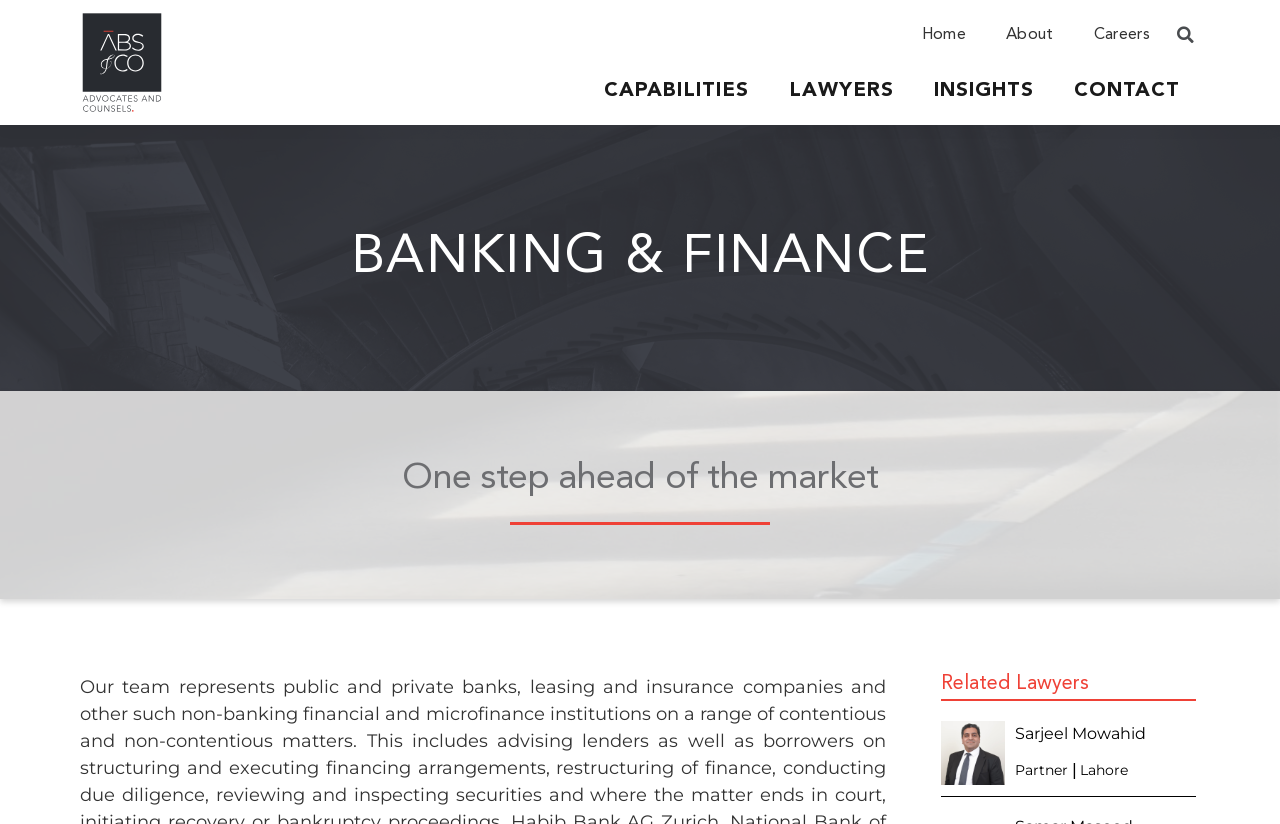Refer to the image and offer a detailed explanation in response to the question: How many lawyers are listed under 'Related Lawyers'?

Under the 'Related Lawyers' section, there is only one lawyer listed, which is 'Sarjeel Mowahid Partner | Lahore'.